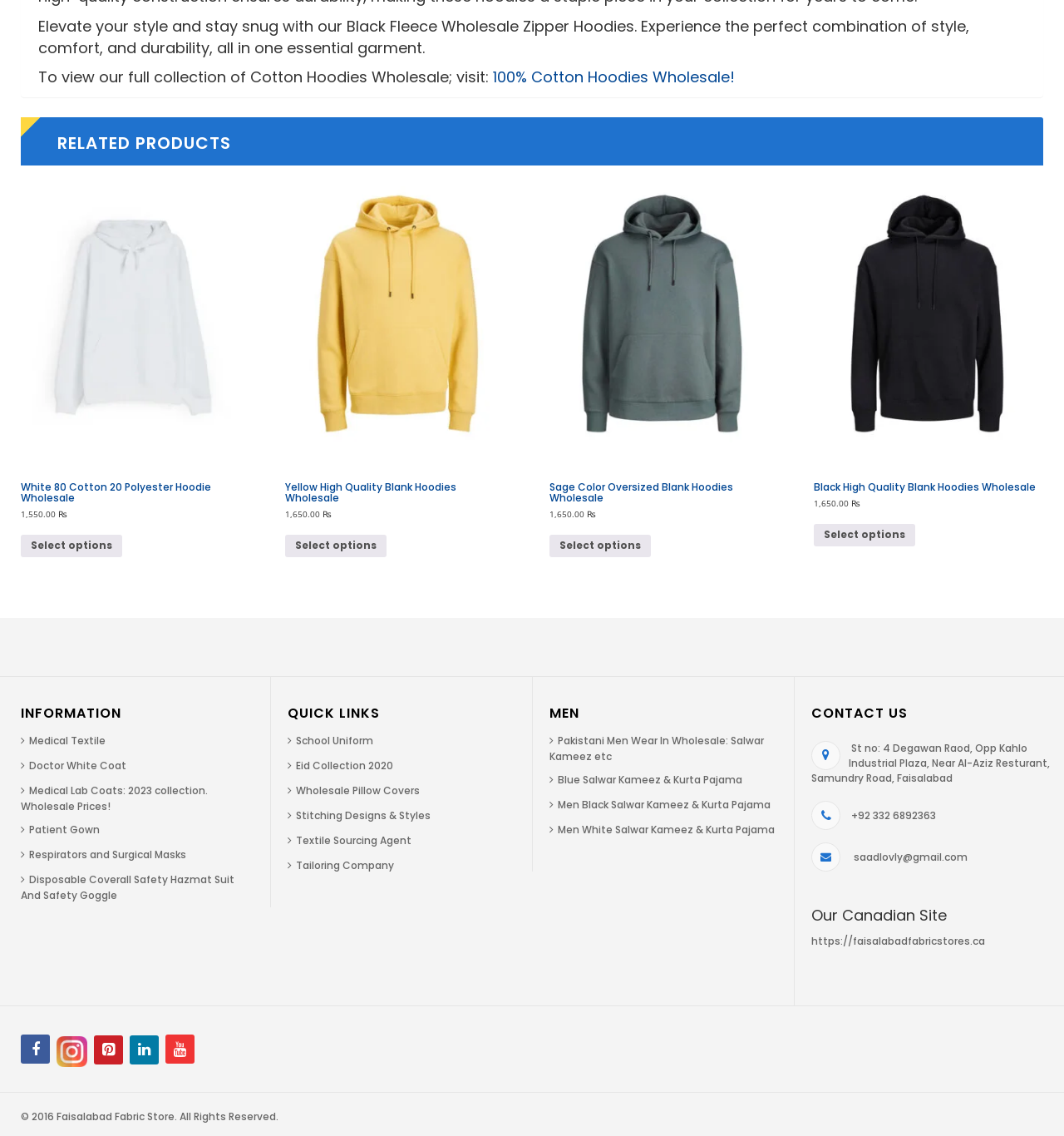What is the name of the road where the company is located?
Analyze the image and provide a thorough answer to the question.

I found the name of the road where the company is located by looking at the 'CONTACT US' section, where I saw a static text element with the address 'St no: 4 Degawan Raod, Opp Kahlo Industrial Plaza, Near Al-Aziz Resturant, Samundry Road, Faisalabad'.